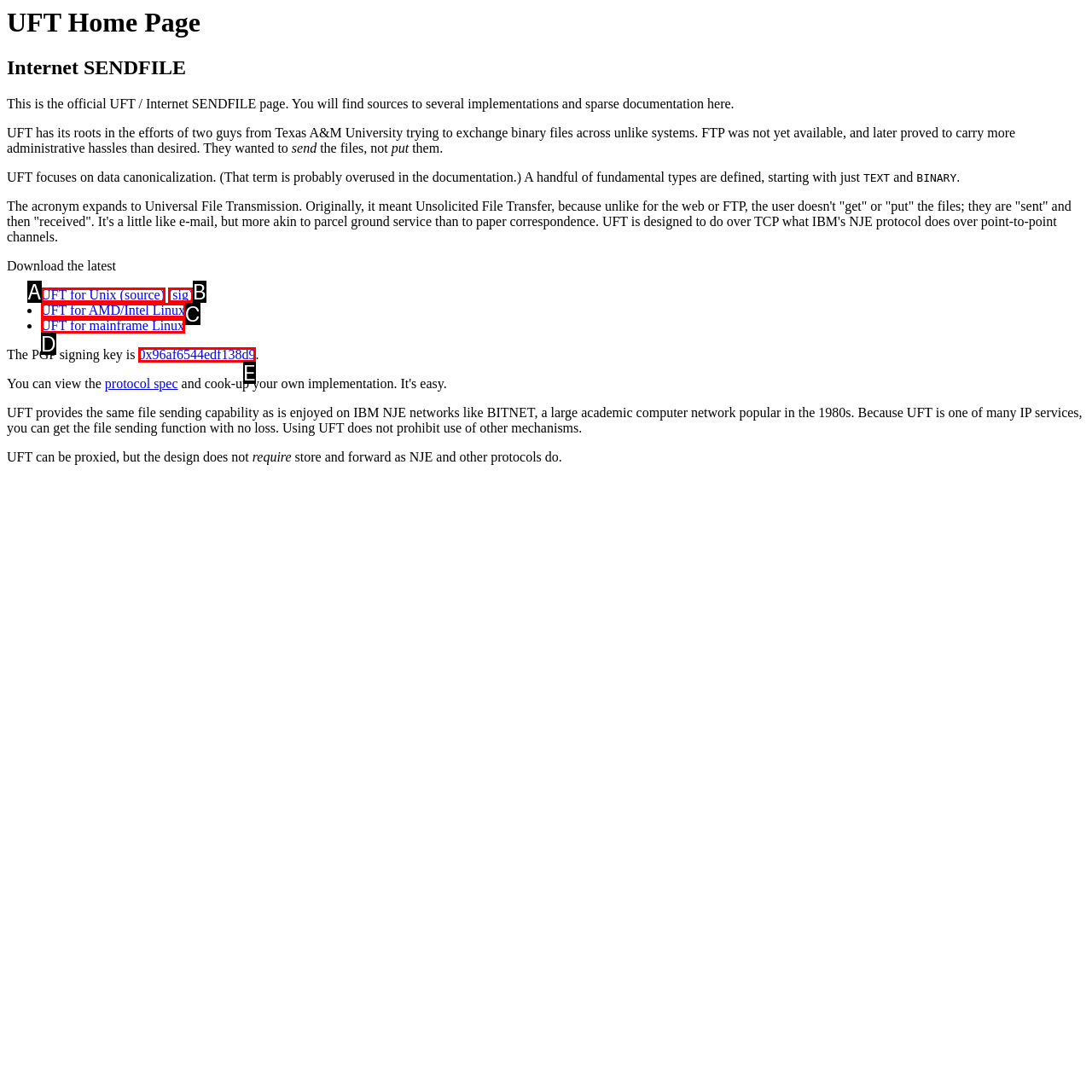Select the HTML element that corresponds to the description: (sig). Answer with the letter of the matching option directly from the choices given.

B